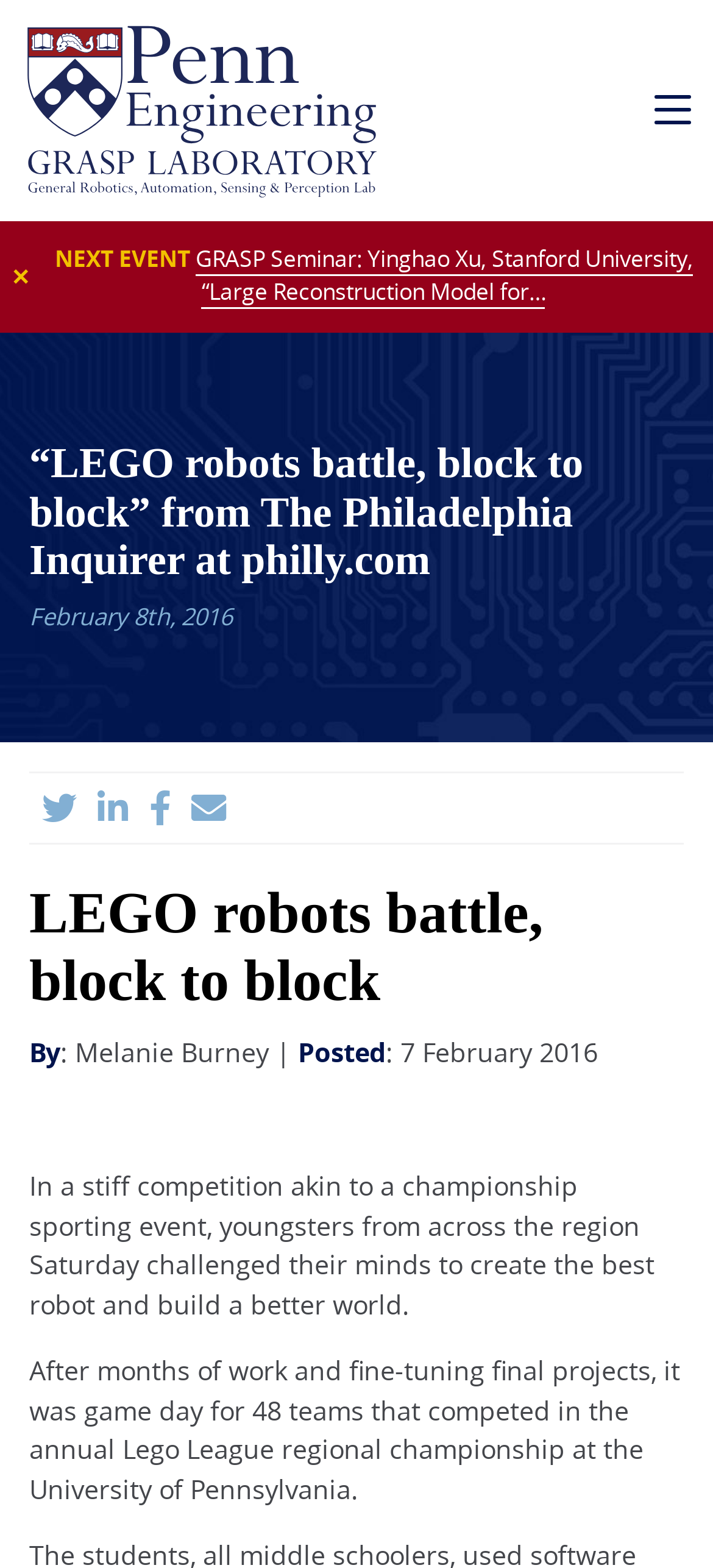Bounding box coordinates are given in the format (top-left x, top-left y, bottom-right x, bottom-right y). All values should be floating point numbers between 0 and 1. Provide the bounding box coordinate for the UI element described as: title="Share via Email"

[0.268, 0.5, 0.333, 0.53]